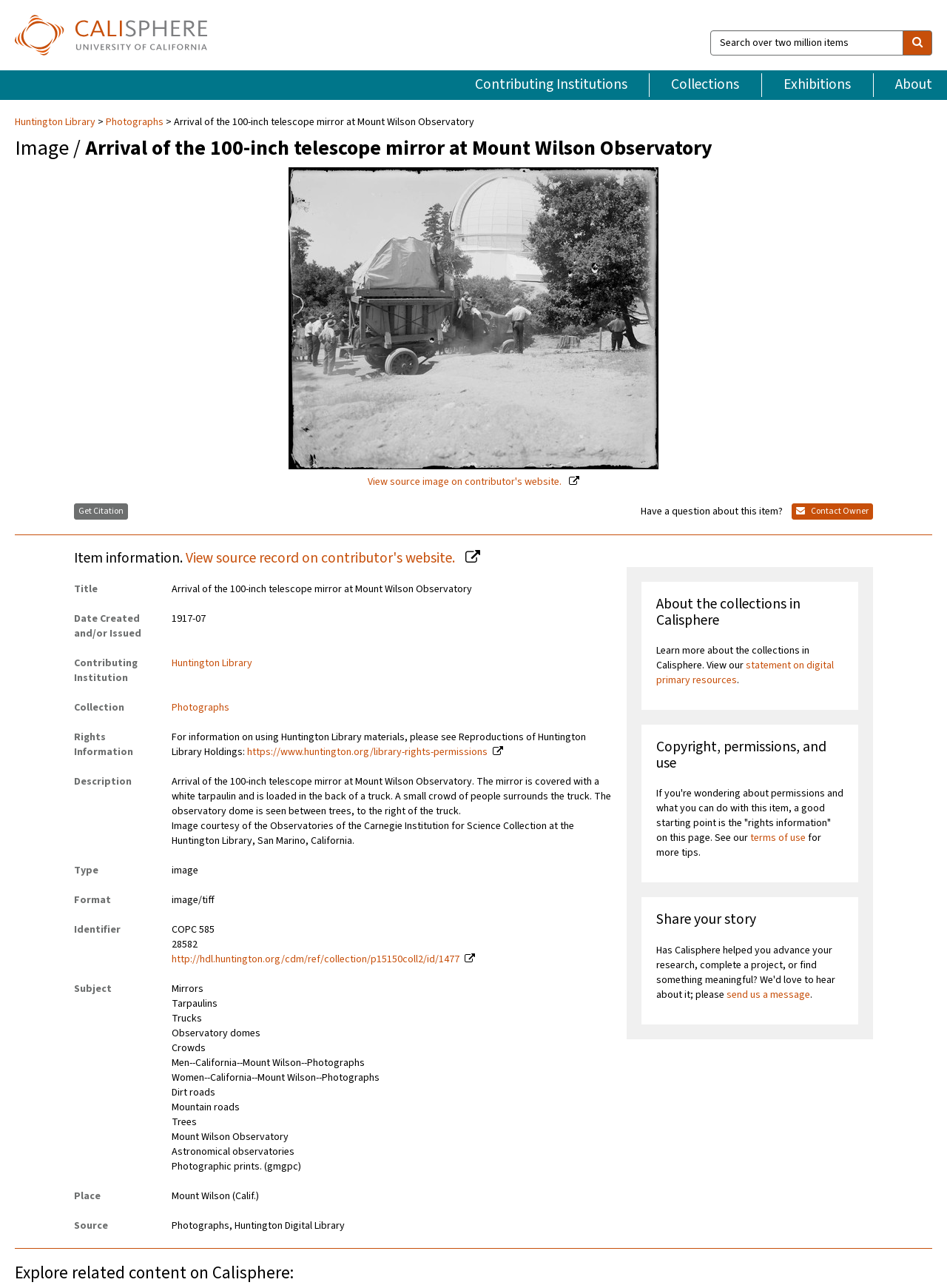Determine the title of the webpage and give its text content.

Image / Arrival of the 100-inch telescope mirror at Mount Wilson Observatory